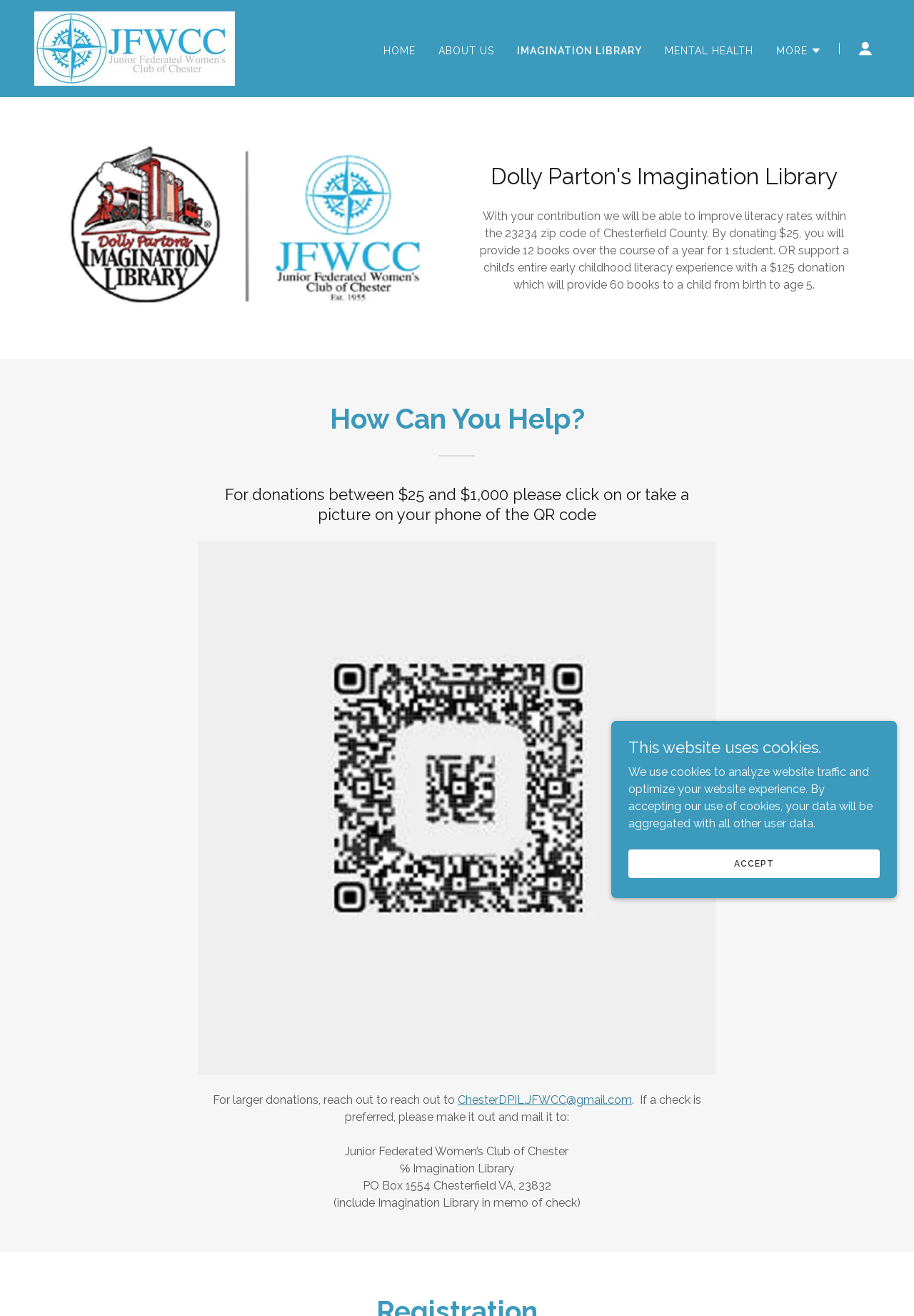How many books will a $125 donation provide?
Based on the visual details in the image, please answer the question thoroughly.

According to the StaticText element, a $125 donation will provide 60 books to a child from birth to age 5, which is mentioned in the section 'With your contribution we will be able to improve literacy rates within the 23234 zip code of Chesterfield County'.